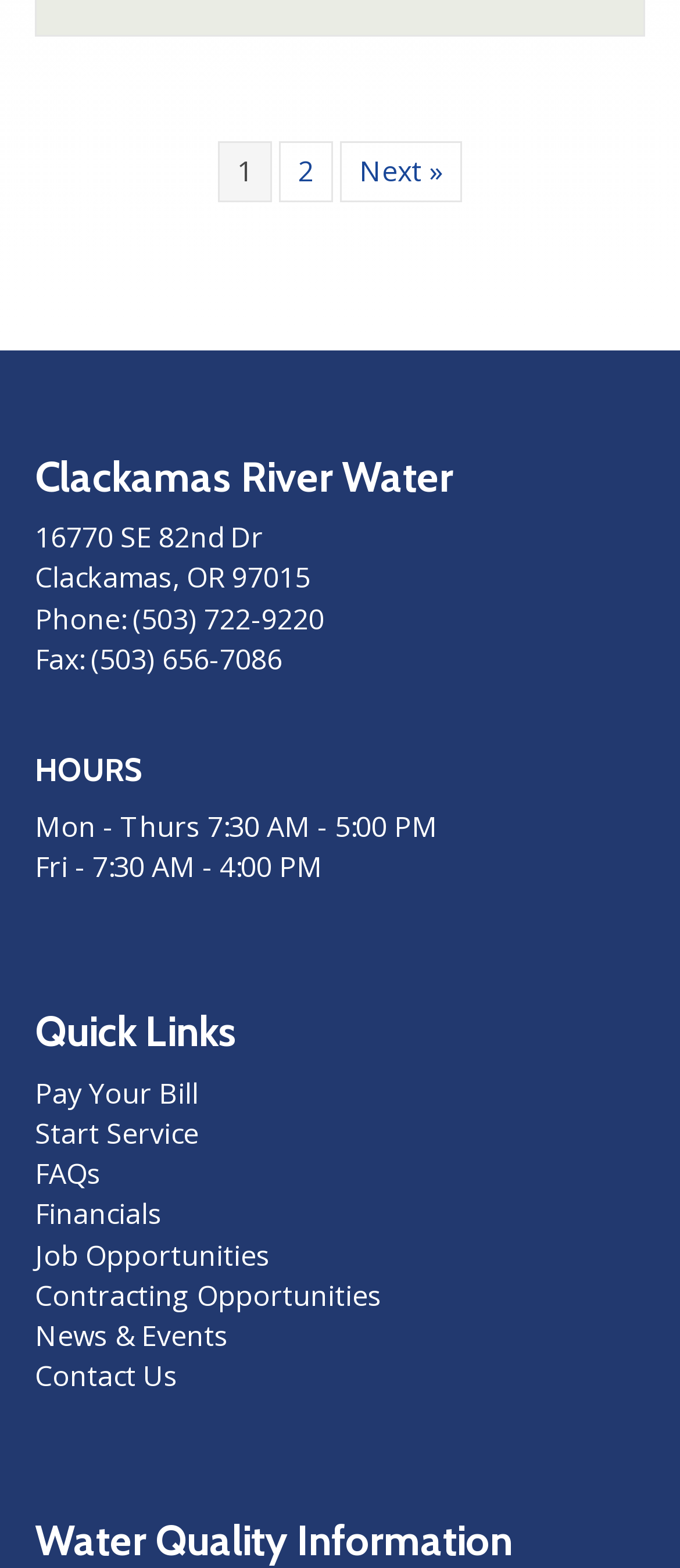Please give a one-word or short phrase response to the following question: 
What is the fax number of Clackamas River Water?

(503) 656-7086